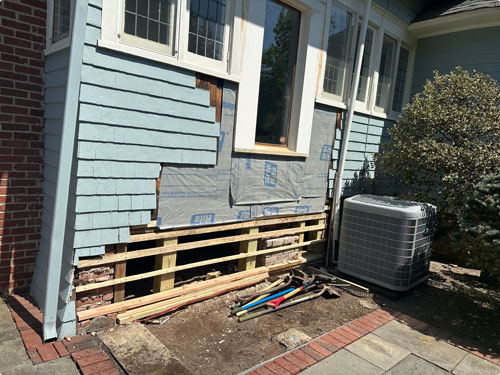Please reply to the following question using a single word or phrase: 
What is lying on the ground?

Tools and construction materials